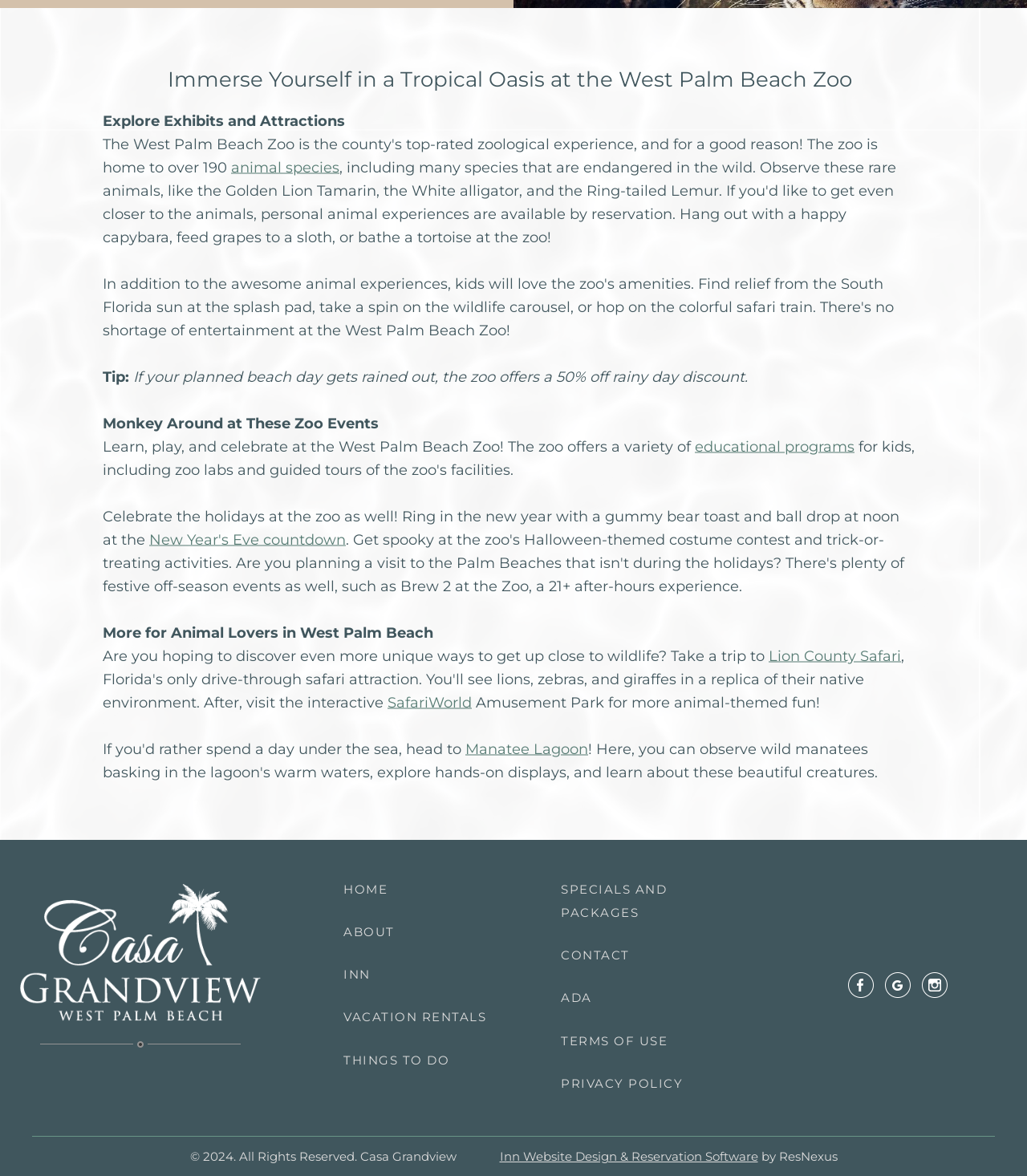Please determine the bounding box coordinates of the section I need to click to accomplish this instruction: "Go to the homepage".

[0.335, 0.749, 0.378, 0.762]